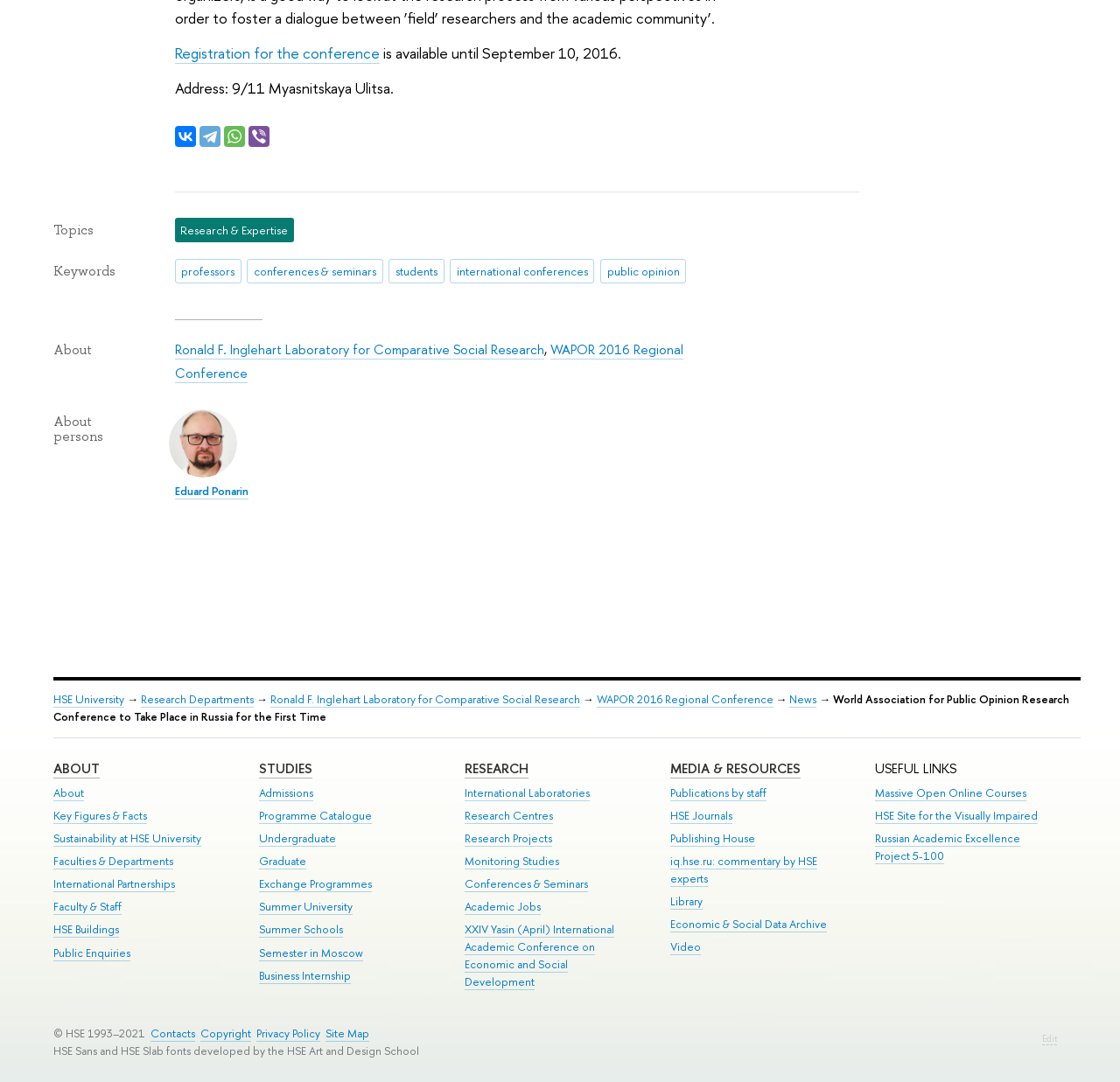What is the topic of the conference?
Using the visual information, respond with a single word or phrase.

Public Opinion Research